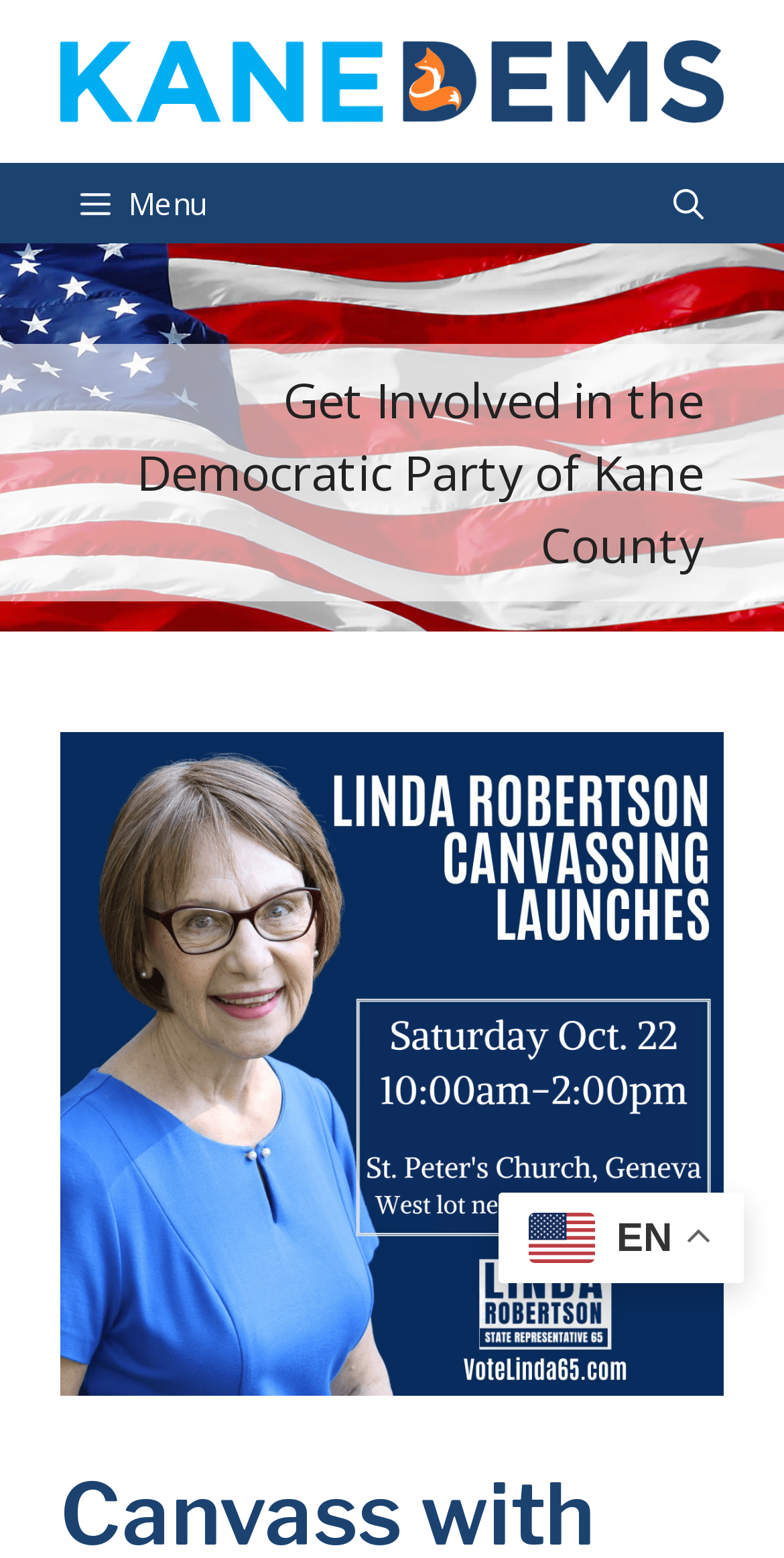Please provide a short answer using a single word or phrase for the question:
How many search bars are on the webpage?

1